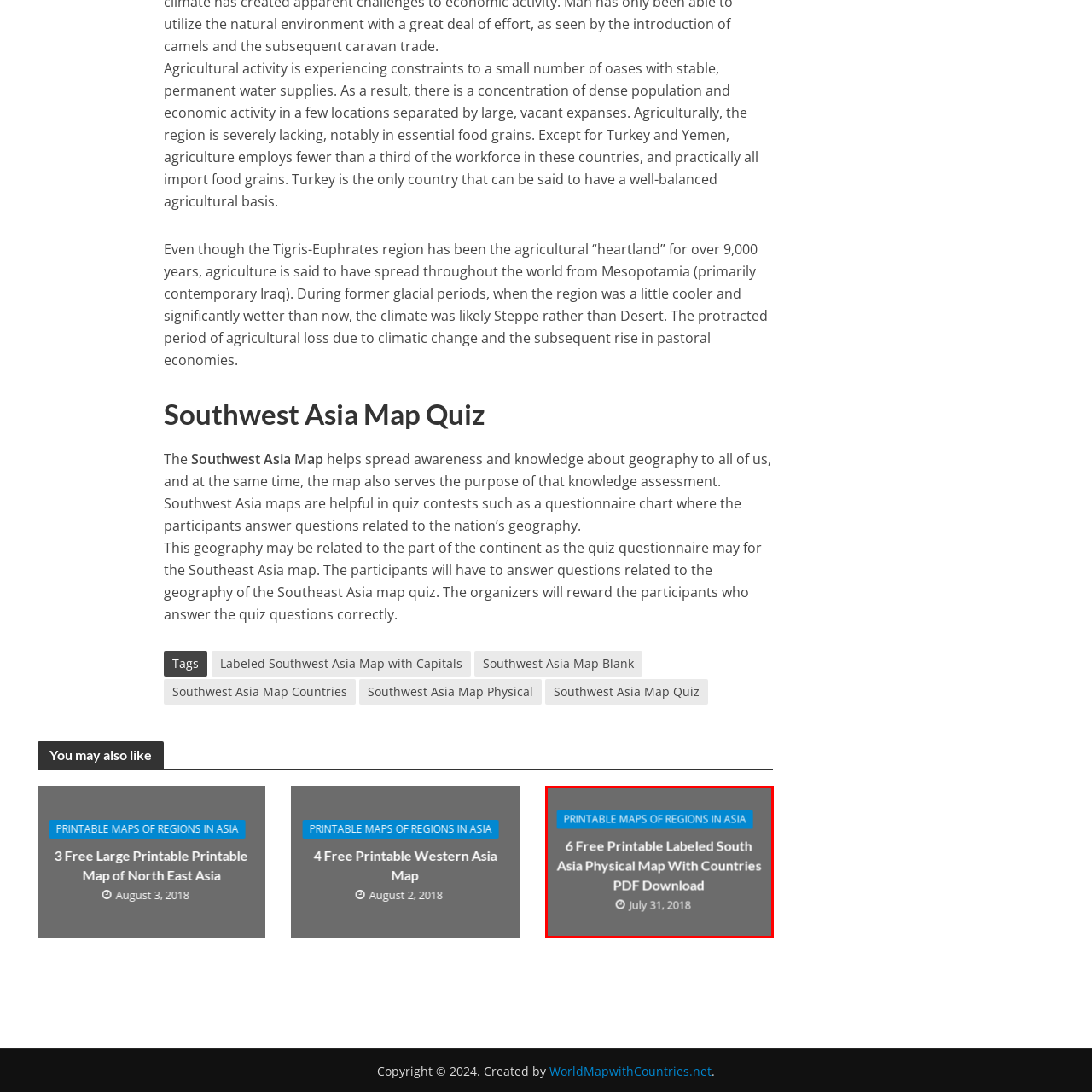Offer a thorough and descriptive summary of the image captured in the red bounding box.

This image showcases a promotional banner for downloadable resources related to mapping in Asia, specifically highlighting the "6 Free Printable Labeled South Asia Physical Map With Countries." The design features a prominent blue box labeled "PRINTABLE MAPS OF REGIONS IN ASIA," drawing attention to the availability of these educational materials. Beneath the title, the description emphasizes that this resource is available as a PDF download, making it easily accessible for users interested in geography. The date displayed, July 31, 2018, indicates when this resource was added or last updated, further informing users about the timeliness of the content. This image is aimed at educators, students, or anyone looking to enhance their geographical knowledge of South Asia.